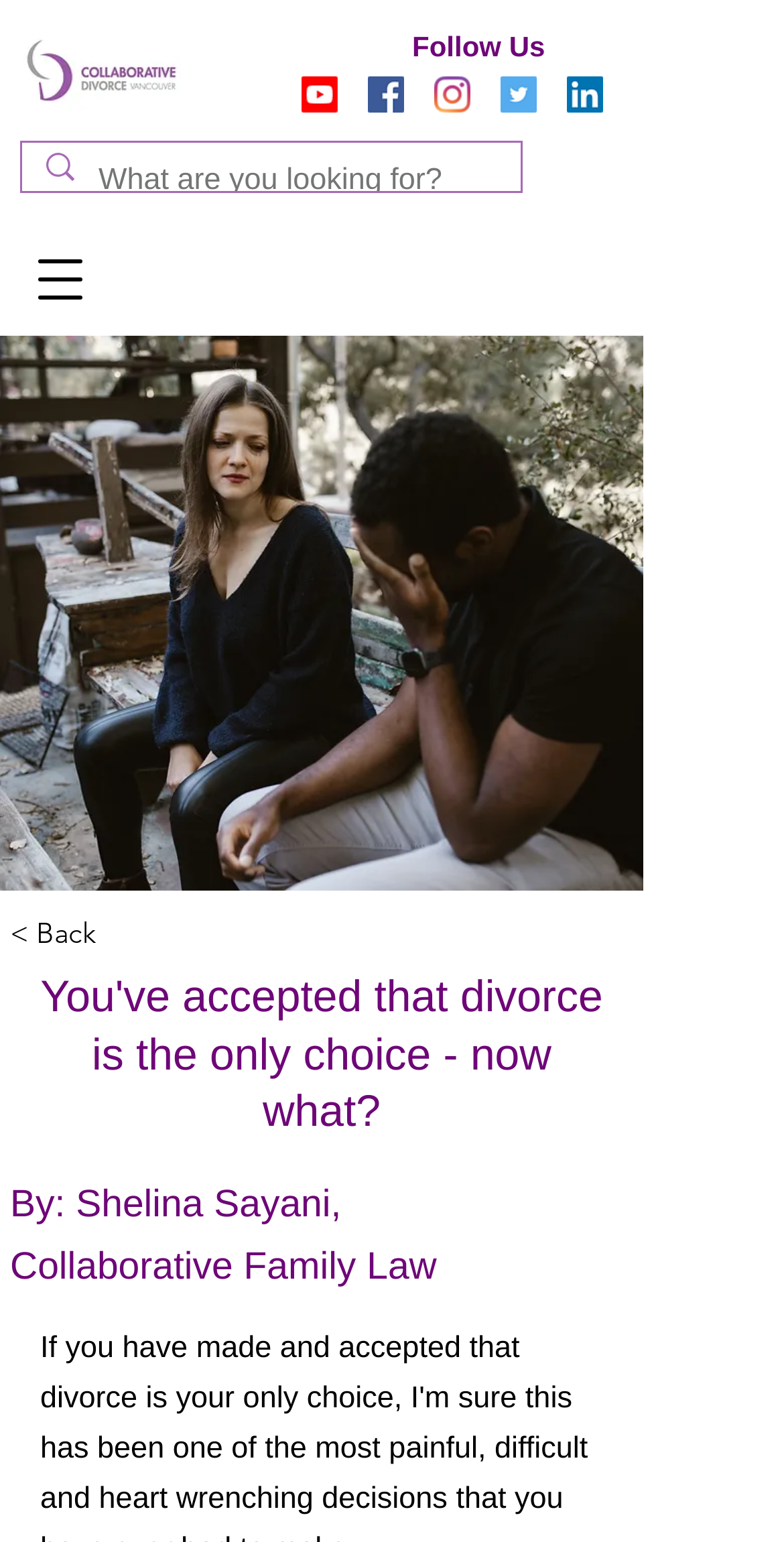Use a single word or phrase to answer the following:
What is the text of the main heading?

You've accepted that divorce is the only choice - now what?